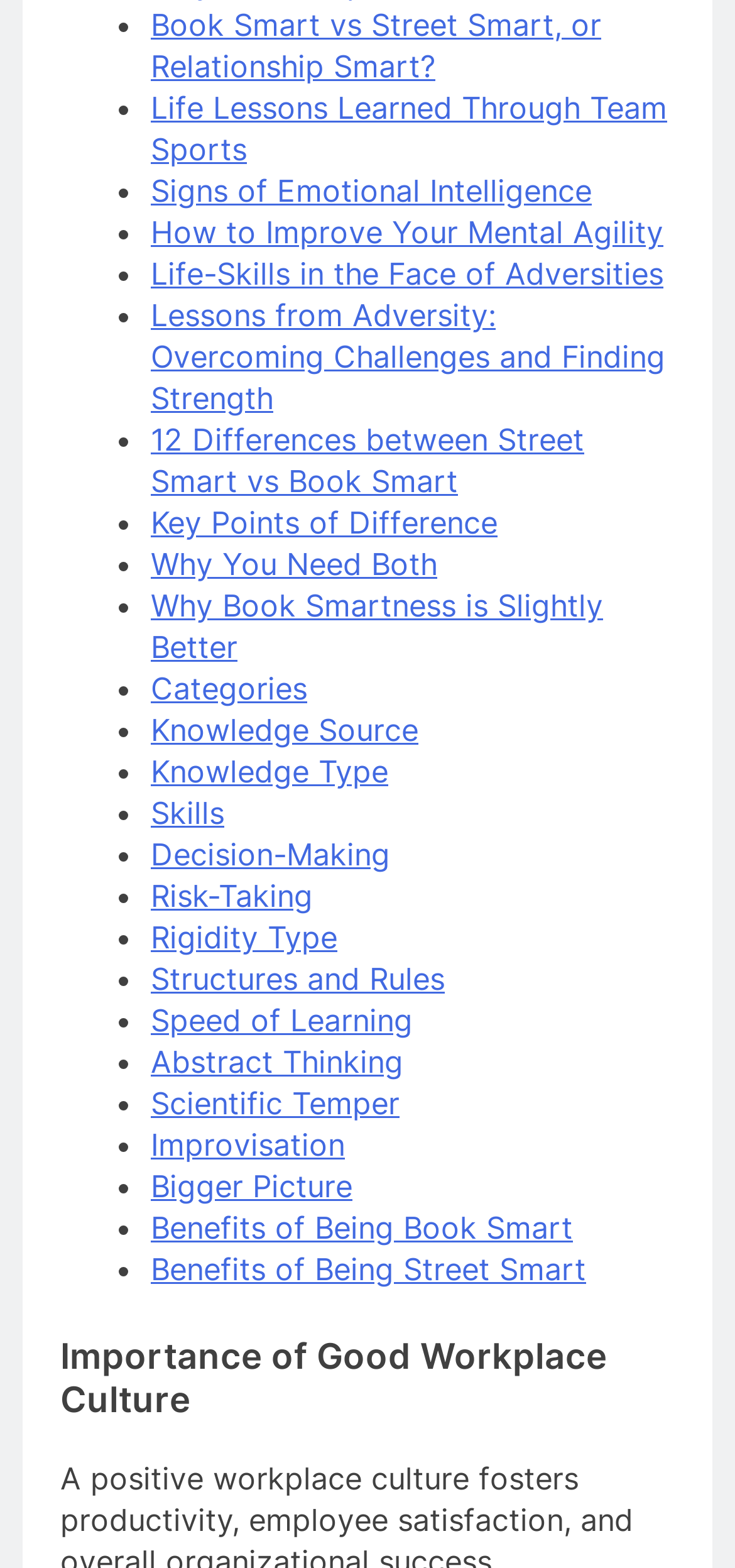What is the first link on the webpage?
Answer with a single word or short phrase according to what you see in the image.

Book Smart vs Street Smart, or Relationship Smart?